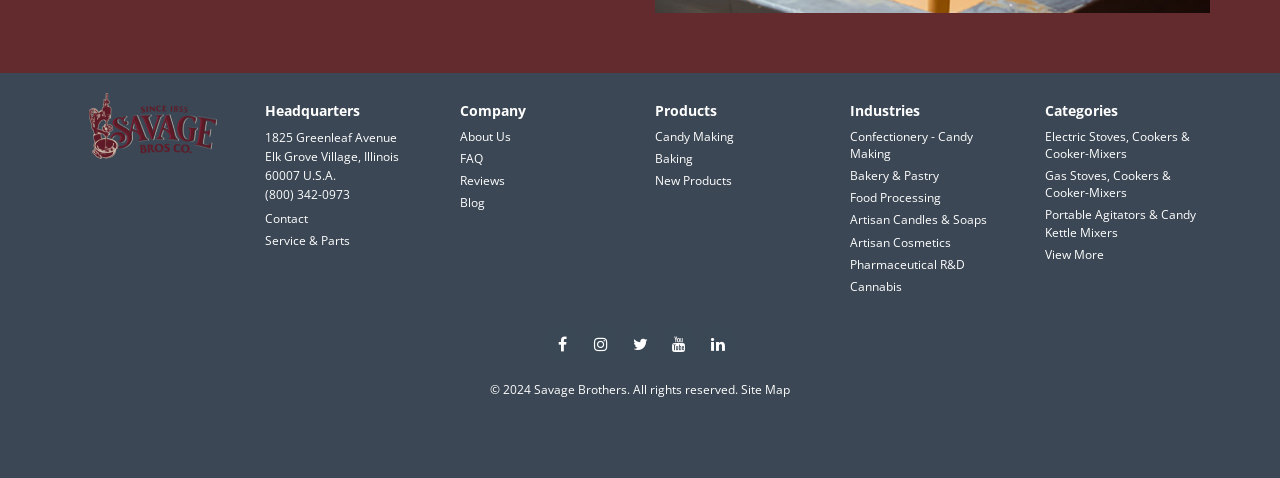Can you find the bounding box coordinates for the element that needs to be clicked to execute this instruction: "Visit the blog"? The coordinates should be given as four float numbers between 0 and 1, i.e., [left, top, right, bottom].

[0.359, 0.407, 0.379, 0.442]